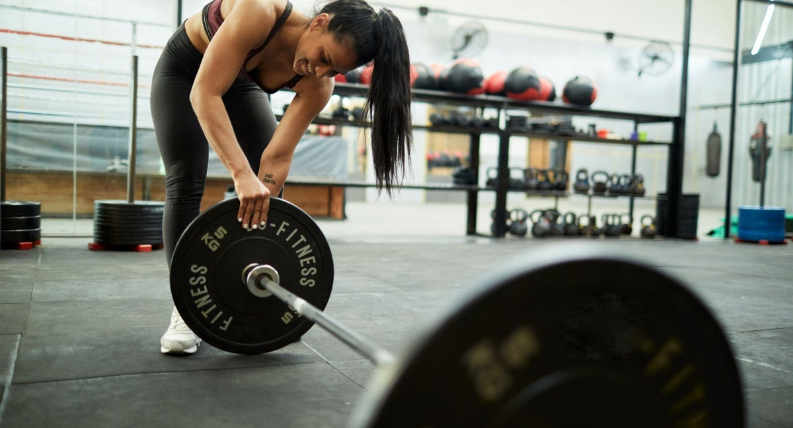Please give a one-word or short phrase response to the following question: 
What type of equipment is in the background?

kettlebells and medicine balls